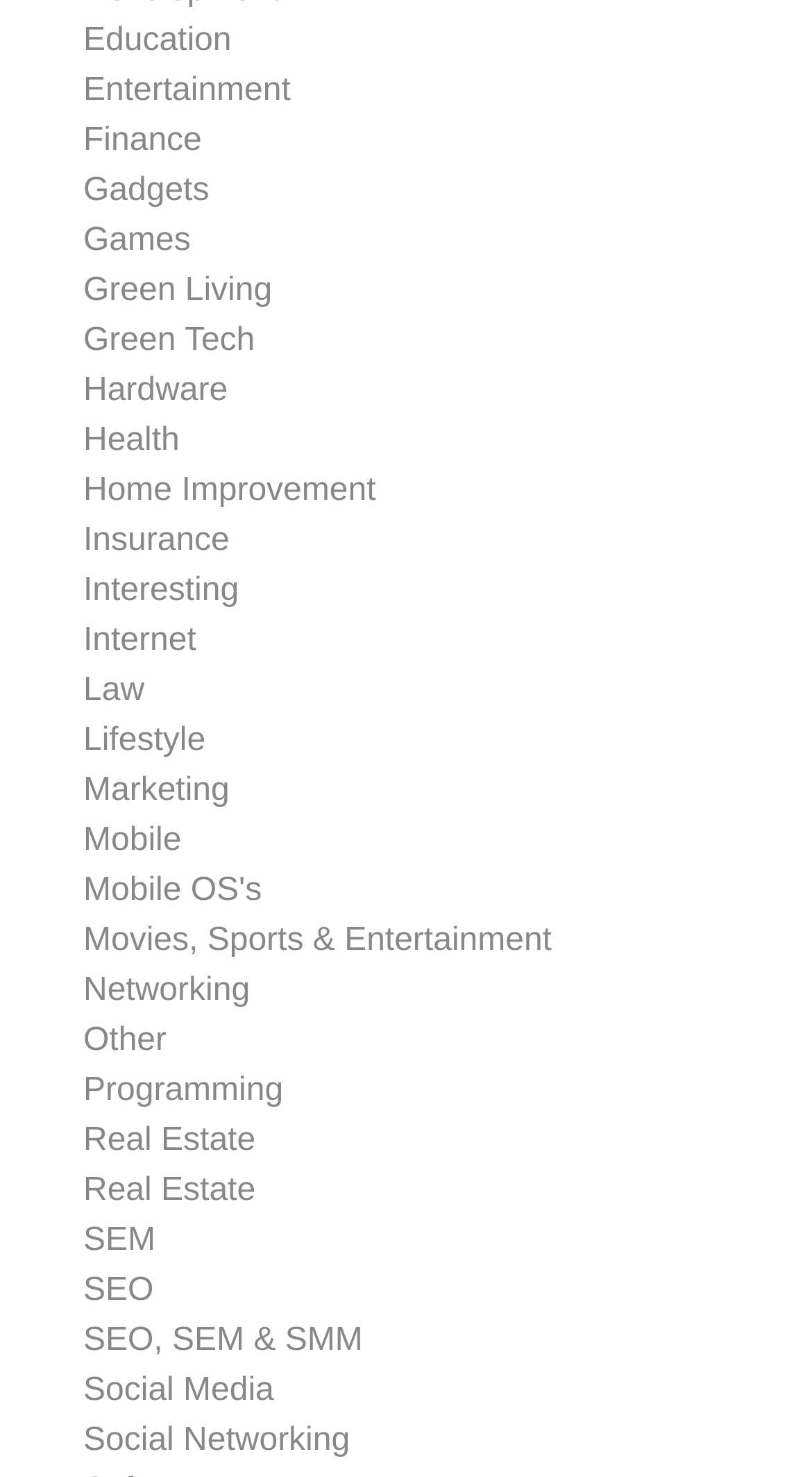What is the category located below 'Finance'?
Please provide a comprehensive answer to the question based on the webpage screenshot.

By analyzing the y1 and y2 coordinates of the link elements, I determined that the element with the text 'Gadgets' is located below the element with the text 'Finance', indicating that 'Gadgets' is the category located below 'Finance'.